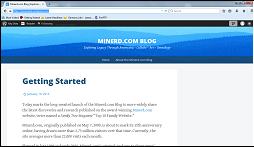What is the color of the blog's backdrop?
Using the image as a reference, answer with just one word or a short phrase.

Blue